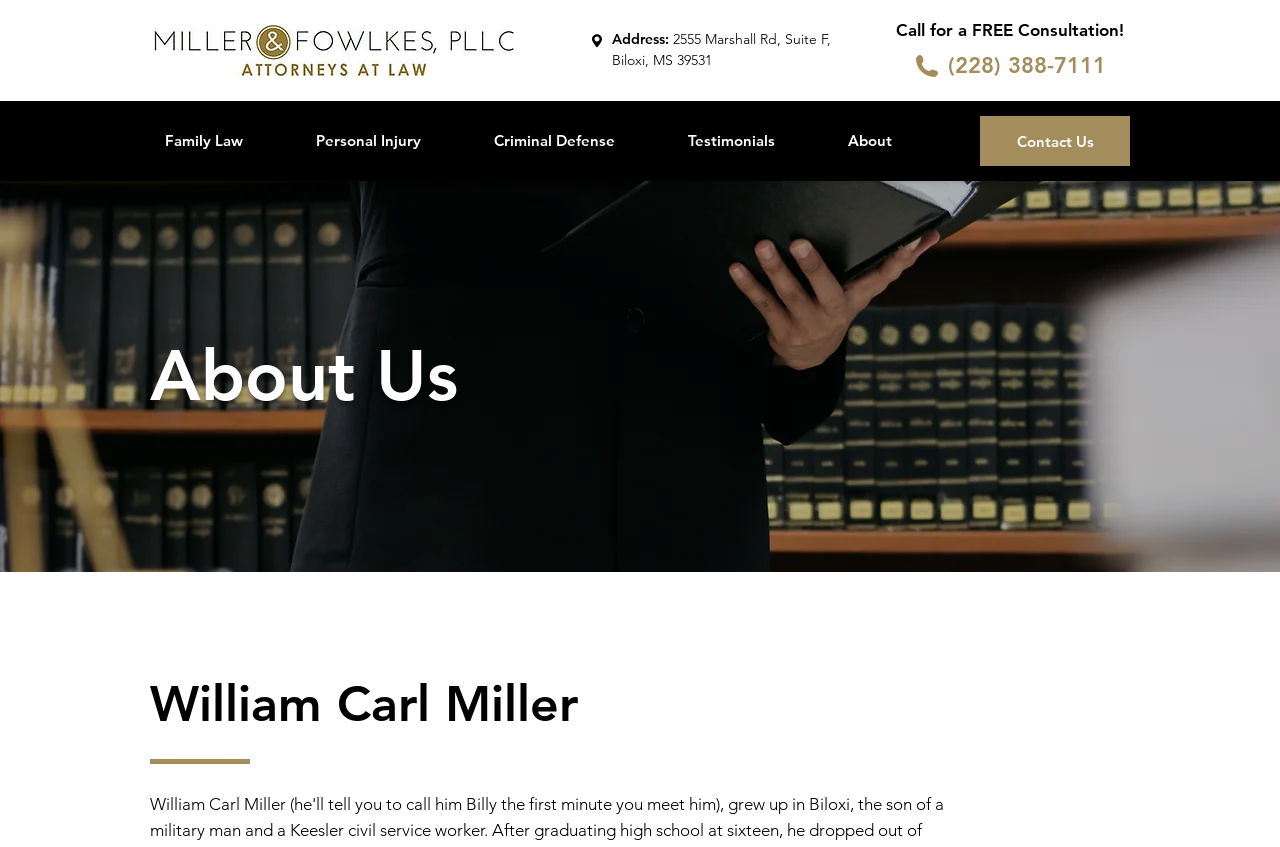Find and specify the bounding box coordinates that correspond to the clickable region for the instruction: "Click the logo".

[0.117, 0.024, 0.405, 0.094]